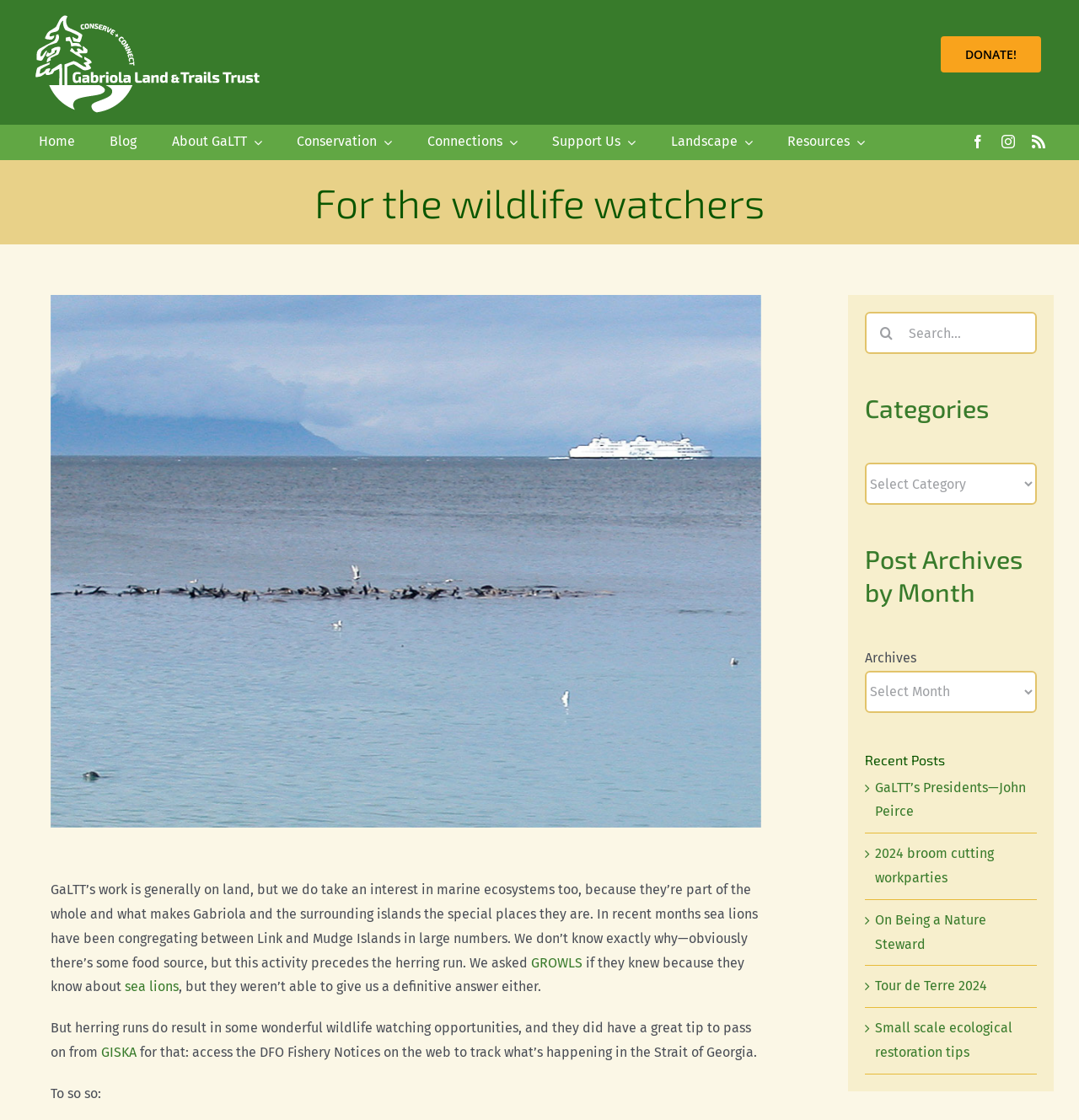Please answer the following question as detailed as possible based on the image: 
What is the topic of the main article?

The main article on the webpage is about sea lions, as indicated by the image of sea lions and the text that mentions 'sea lions have been congregating between Link and Mudge Islands in large numbers'.